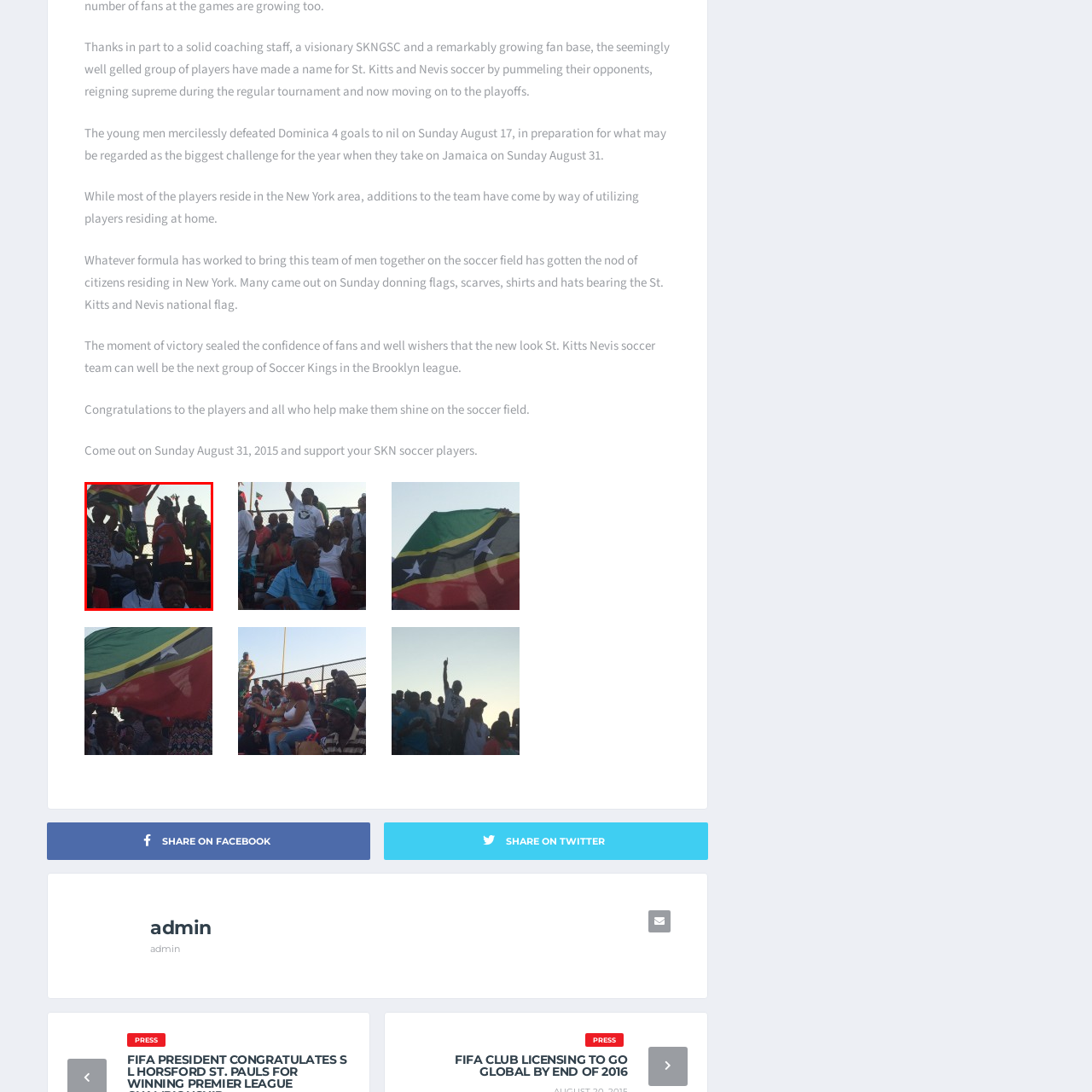What is the atmosphere of the event? Study the image bordered by the red bounding box and answer briefly using a single word or a phrase.

Exciting and celebratory